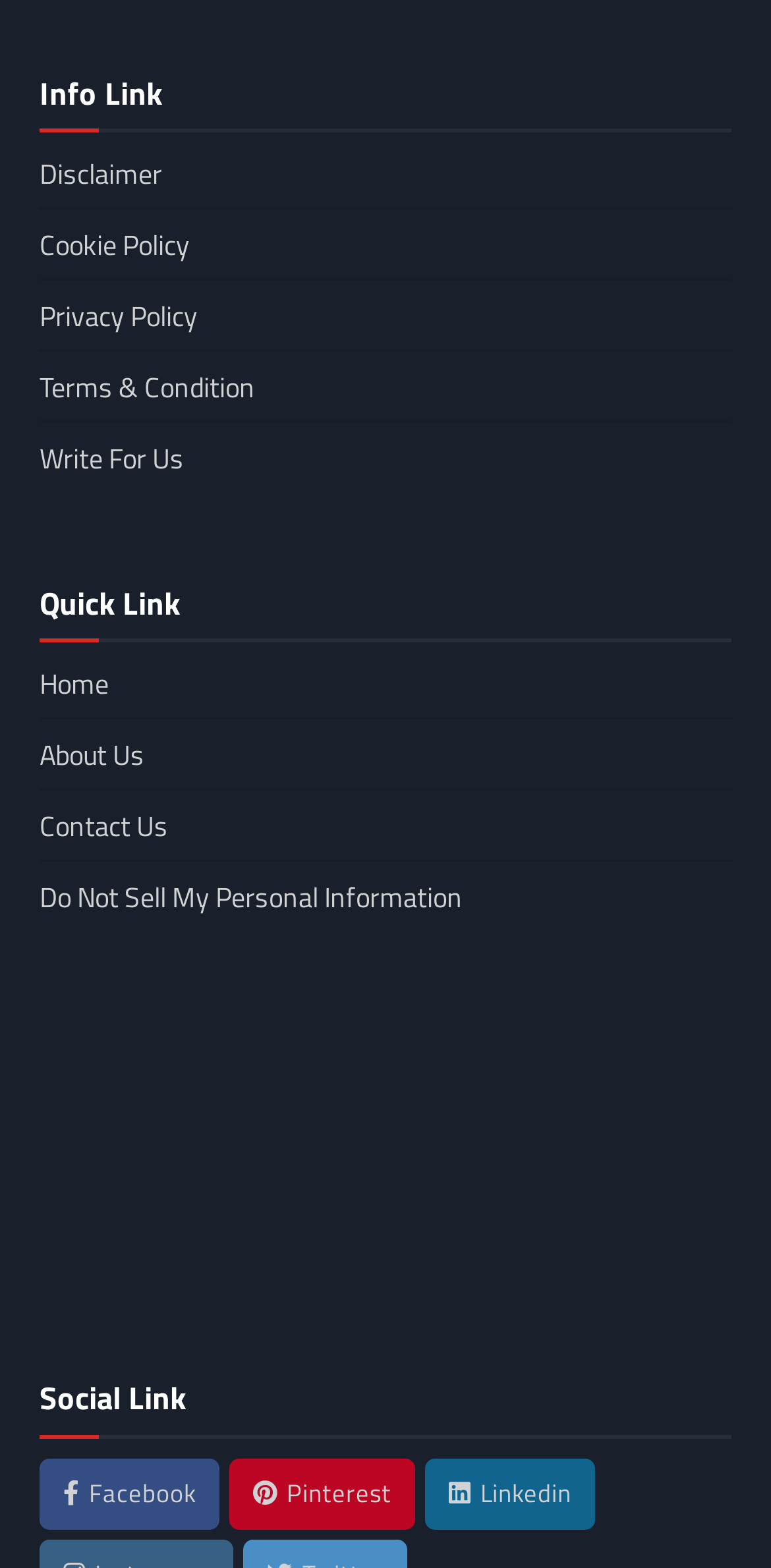How many social media links are there?
Based on the screenshot, give a detailed explanation to answer the question.

There are three social media links because there are three link elements under the 'Social Link' heading, which are Facebook, Pinterest, and Linkedin.